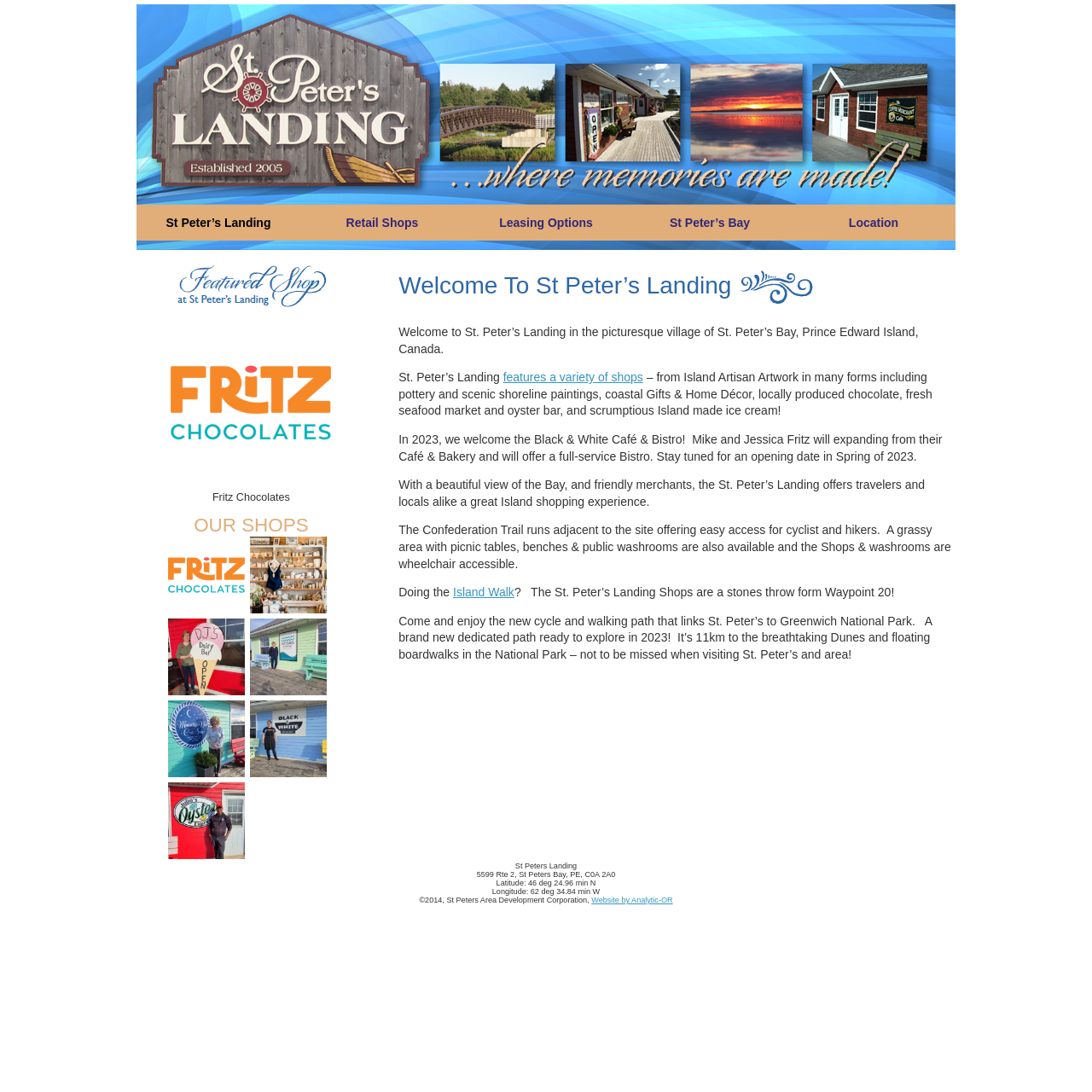Describe all the visual and textual components of the webpage comprehensively.

The webpage is about The Shops at St Peters Landing, a shopping destination in Prince Edward Island, Canada. At the top, there are five links to different sections of the website, including St Peter's Landing, Retail Shops, Leasing Options, St Peter's Bay, and Location.

Below the links, there is a large article section that takes up most of the page. The article is headed by a title "Welcome To St Peter’s Landing SwirlBlue" with an image of a swirl blue logo next to it. The article introduces St. Peter's Landing as a picturesque village in Prince Edward Island, Canada, and describes the various shops and amenities available, including Island Artisan Artwork, coastal Gifts & Home Décor, locally produced chocolate, fresh seafood market and oyster bar, and Island-made ice cream.

The article also mentions the upcoming opening of the Black & White Café & Bistro in 2023 and highlights the beautiful view of the Bay, friendly merchants, and easy access to the Confederation Trail for cyclists and hikers. Additionally, it notes that the Shops and washrooms are wheelchair accessible.

To the left of the article, there is a complementary section that lists the various shops available at St. Peter's Landing, including Fritz Chocolates, Freckles and Porcelain, DJ's Dairy Bar, Artisans By The Bay, Moonlight Bay Craft Shop, Black & White Cafe, and Julio's Seafood Market. Each shop is represented by an image.

At the bottom of the page, there is a section that displays the address of St Peters Landing, including the street address, city, province, and postal code. There are also coordinates for the location, including latitude and longitude. Finally, there is a copyright notice and a link to the website developer, Analytic-OR.